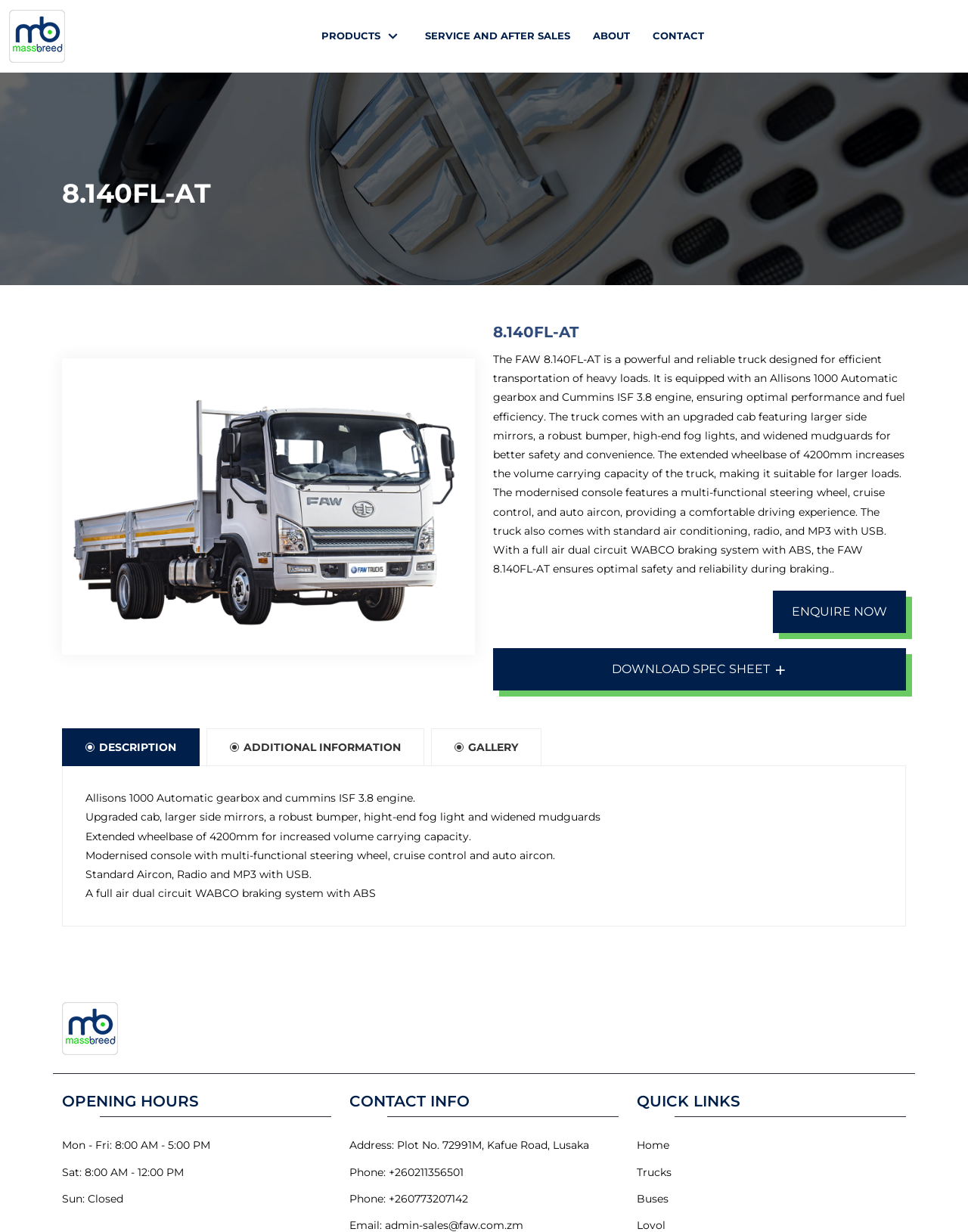Show the bounding box coordinates for the element that needs to be clicked to execute the following instruction: "Open the gallery". Provide the coordinates in the form of four float numbers between 0 and 1, i.e., [left, top, right, bottom].

[0.445, 0.591, 0.559, 0.622]